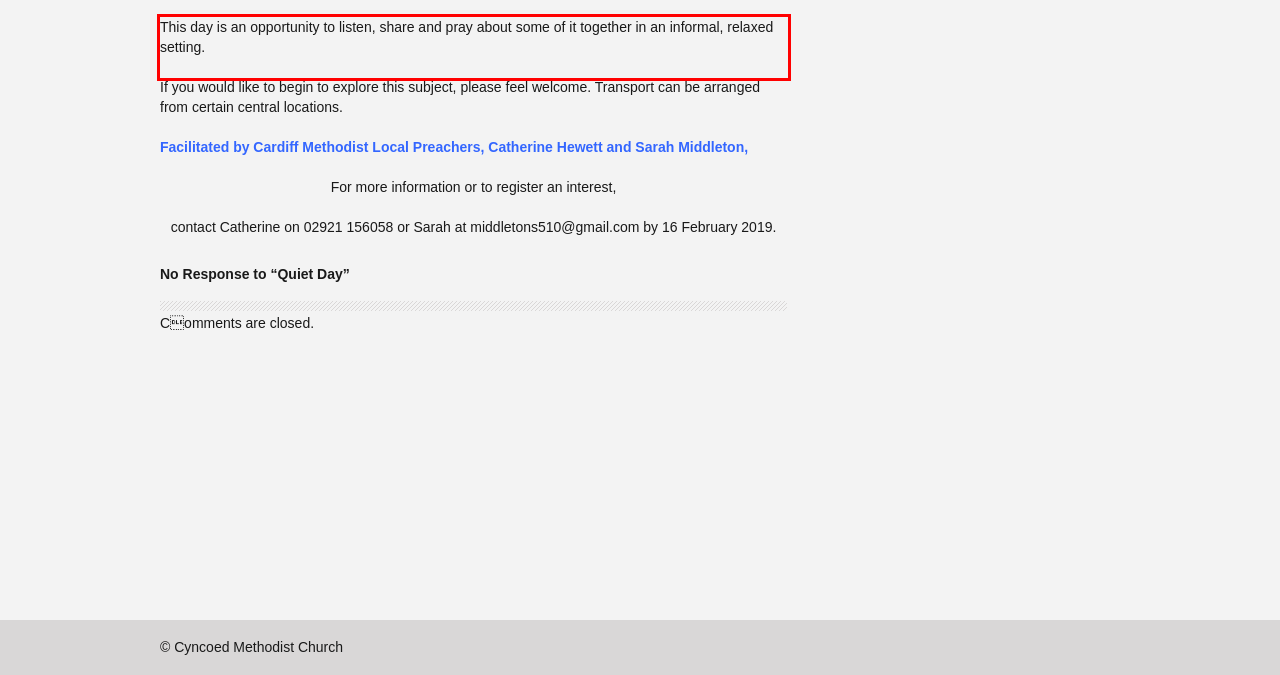Within the provided webpage screenshot, find the red rectangle bounding box and perform OCR to obtain the text content.

This day is an opportunity to listen, share and pray about some of it together in an informal, relaxed setting.